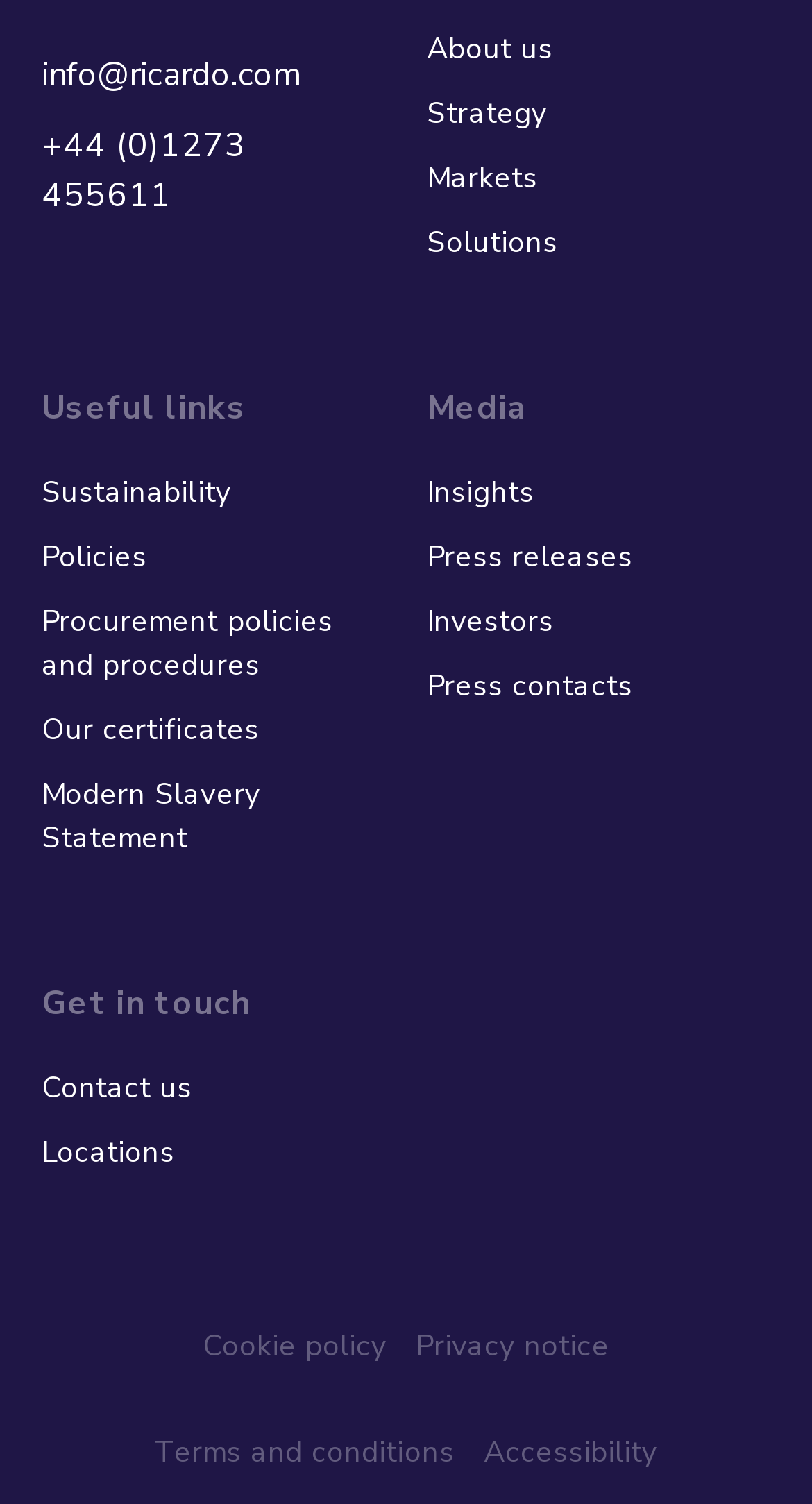Please determine the bounding box coordinates of the section I need to click to accomplish this instruction: "Contact us".

[0.051, 0.709, 0.474, 0.738]